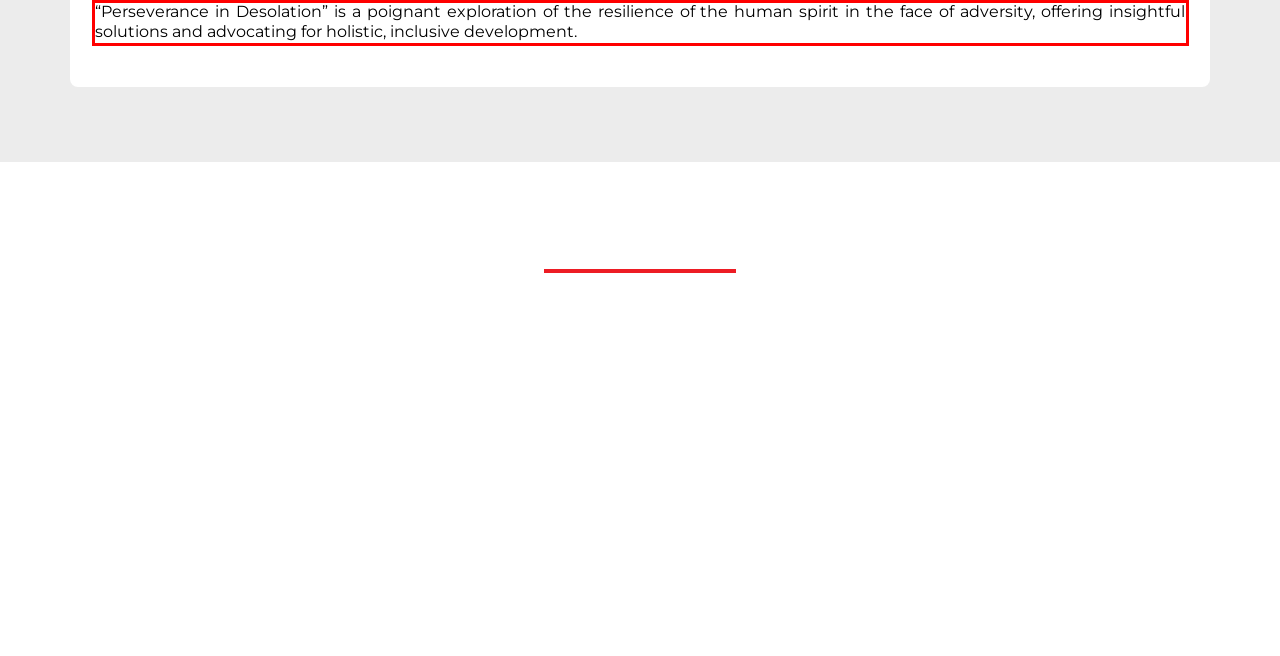Please extract the text content from the UI element enclosed by the red rectangle in the screenshot.

“Perseverance in Desolation” is a poignant exploration of the resilience of the human spirit in the face of adversity, offering insightful solutions and advocating for holistic, inclusive development.